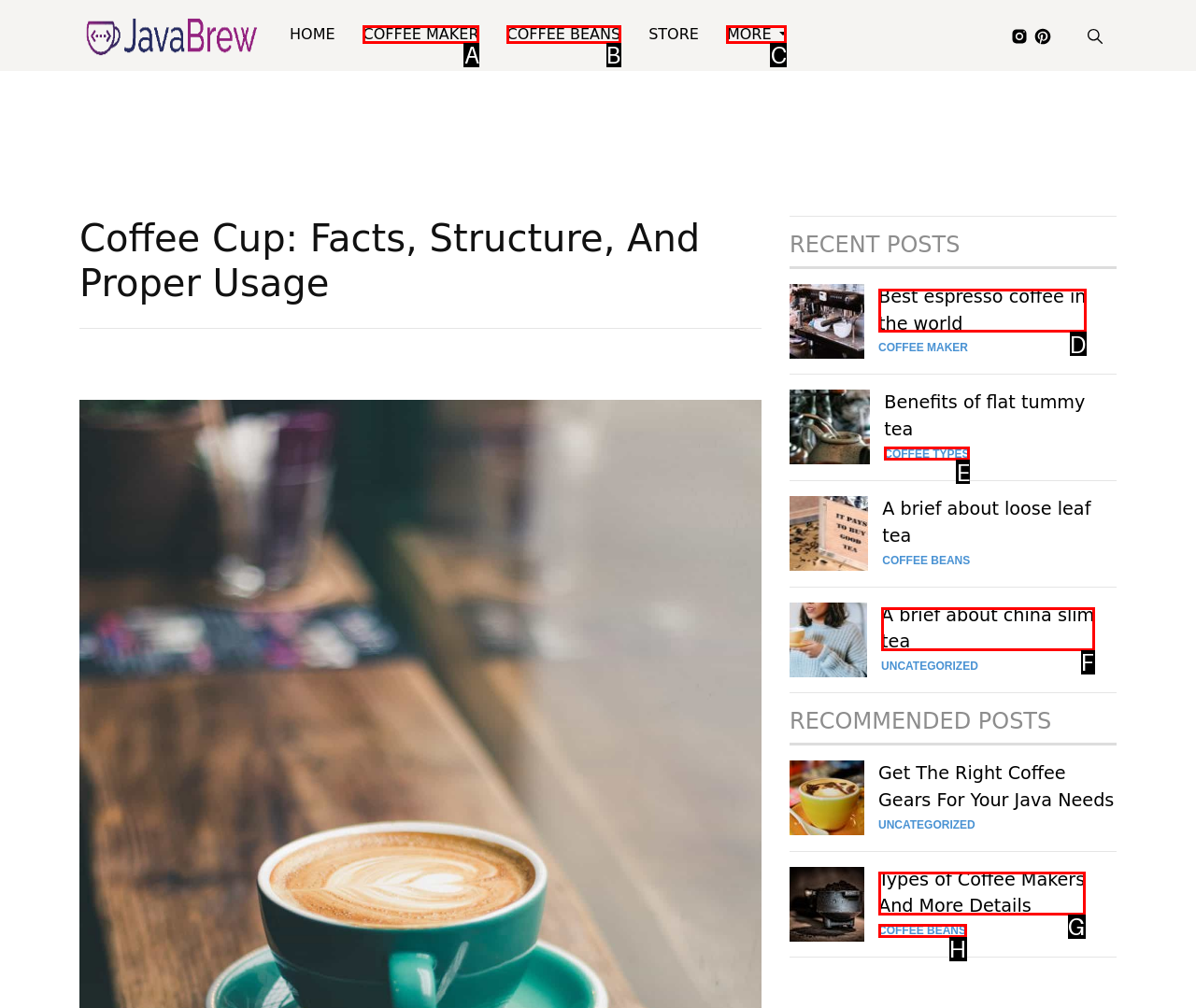Based on the element described as: More
Find and respond with the letter of the correct UI element.

C